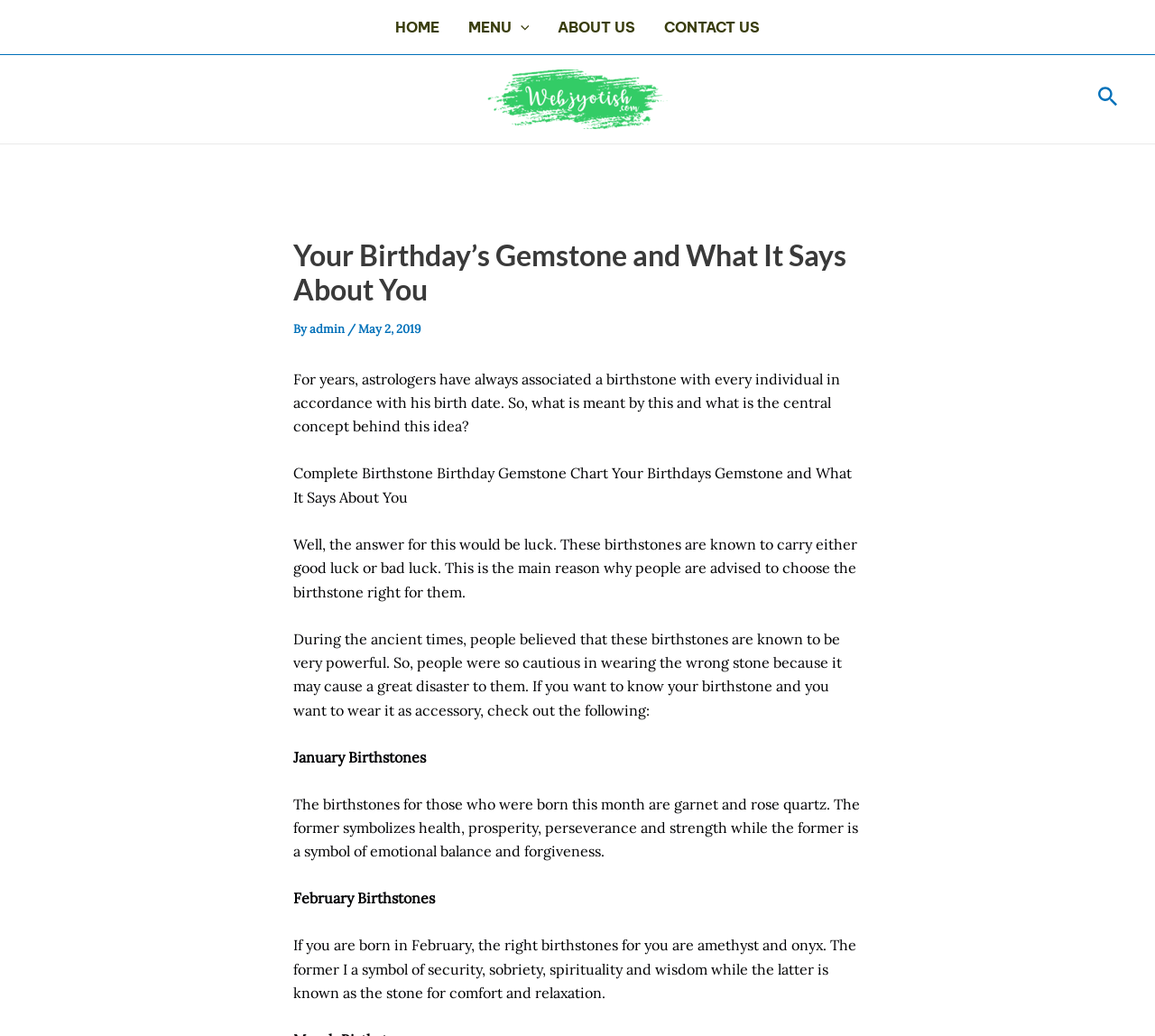Predict the bounding box coordinates of the UI element that matches this description: "About Us". The coordinates should be in the format [left, top, right, bottom] with each value between 0 and 1.

[0.471, 0.0, 0.563, 0.052]